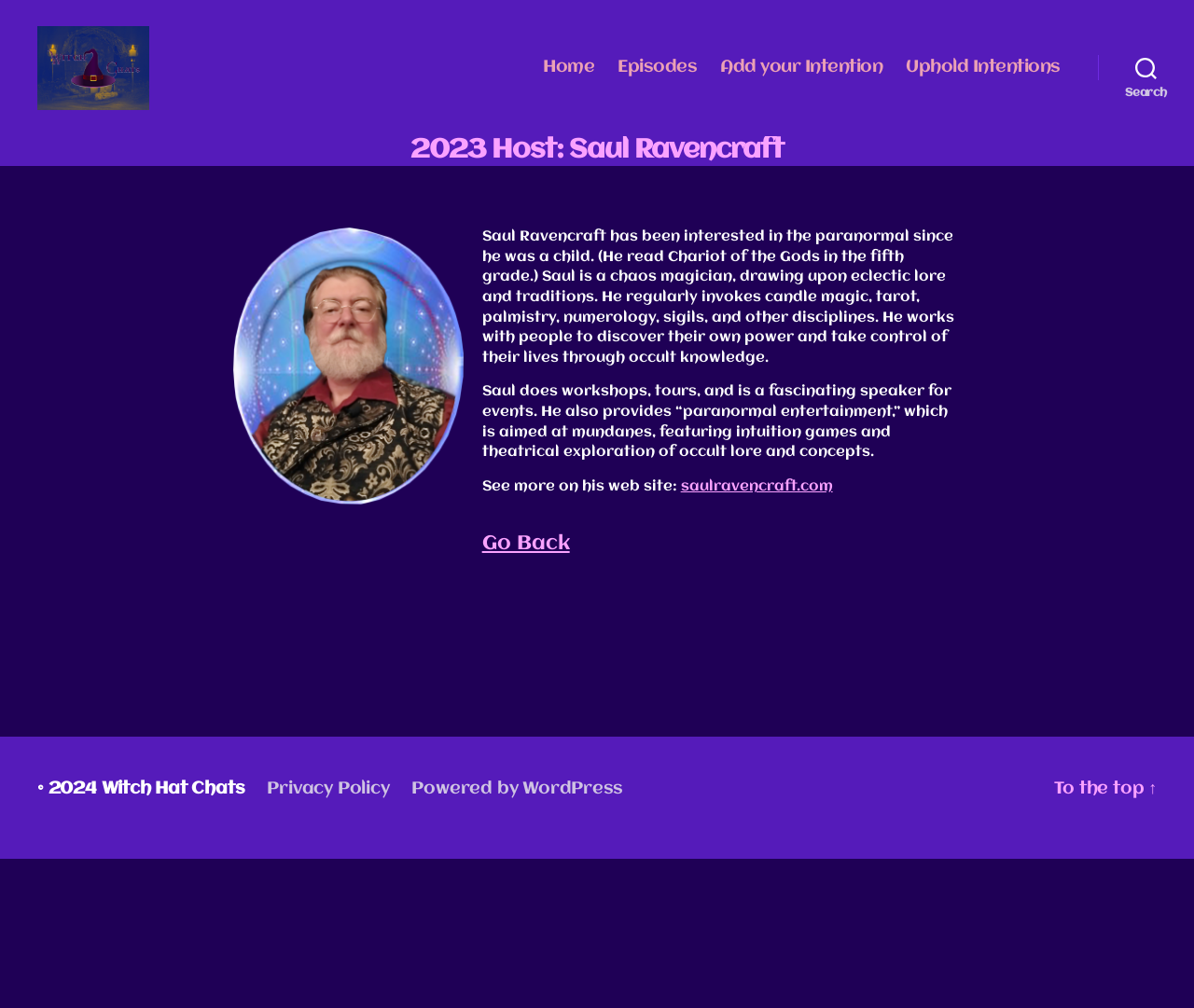From the image, can you give a detailed response to the question below:
What is the copyright year of the webpage?

The webpage footer contains a copyright notice with the year 2024, indicating that the webpage's content is copyrighted until 2024.